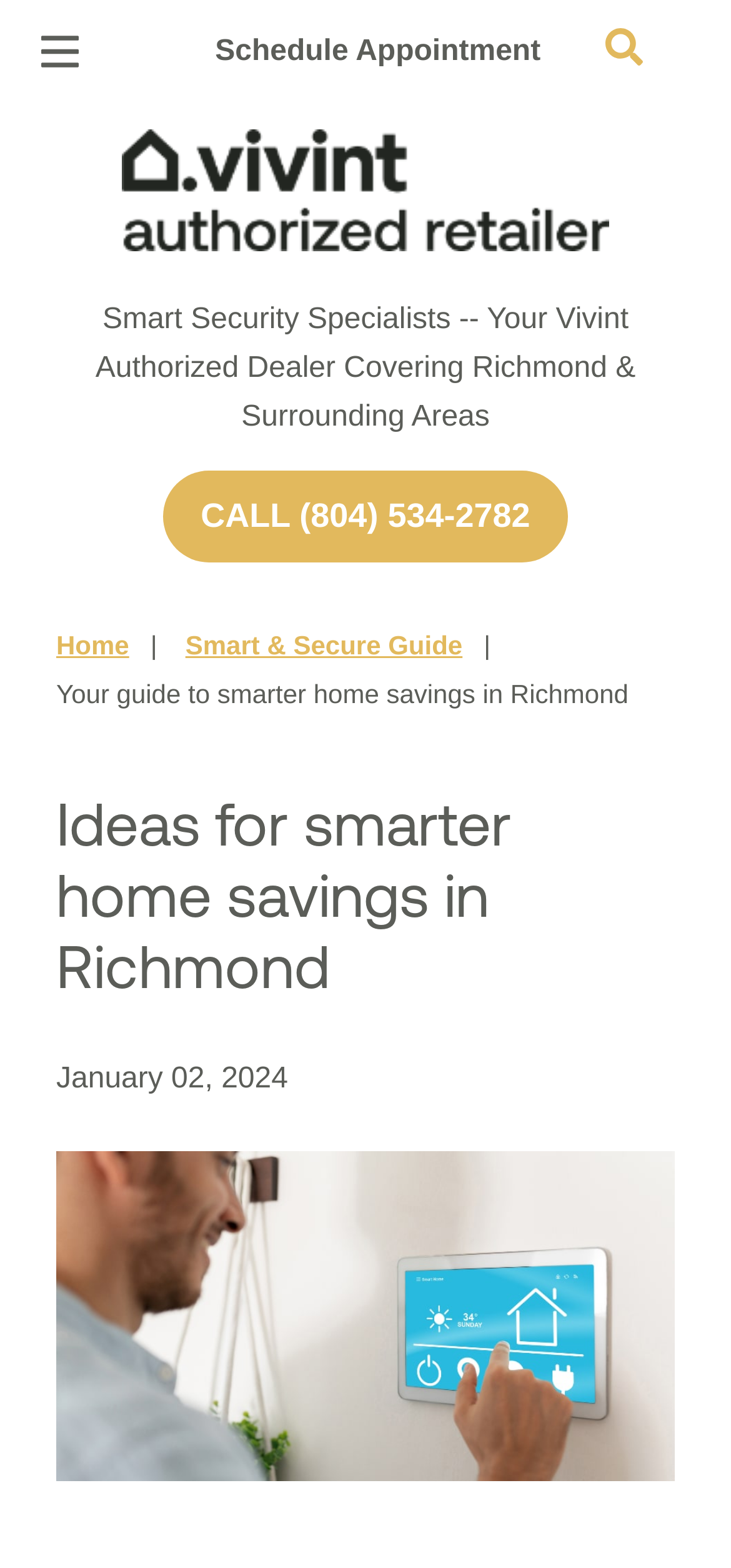Please specify the bounding box coordinates of the clickable region necessary for completing the following instruction: "Learn about smart home automation". The coordinates must consist of four float numbers between 0 and 1, i.e., [left, top, right, bottom].

[0.077, 0.195, 0.487, 0.281]